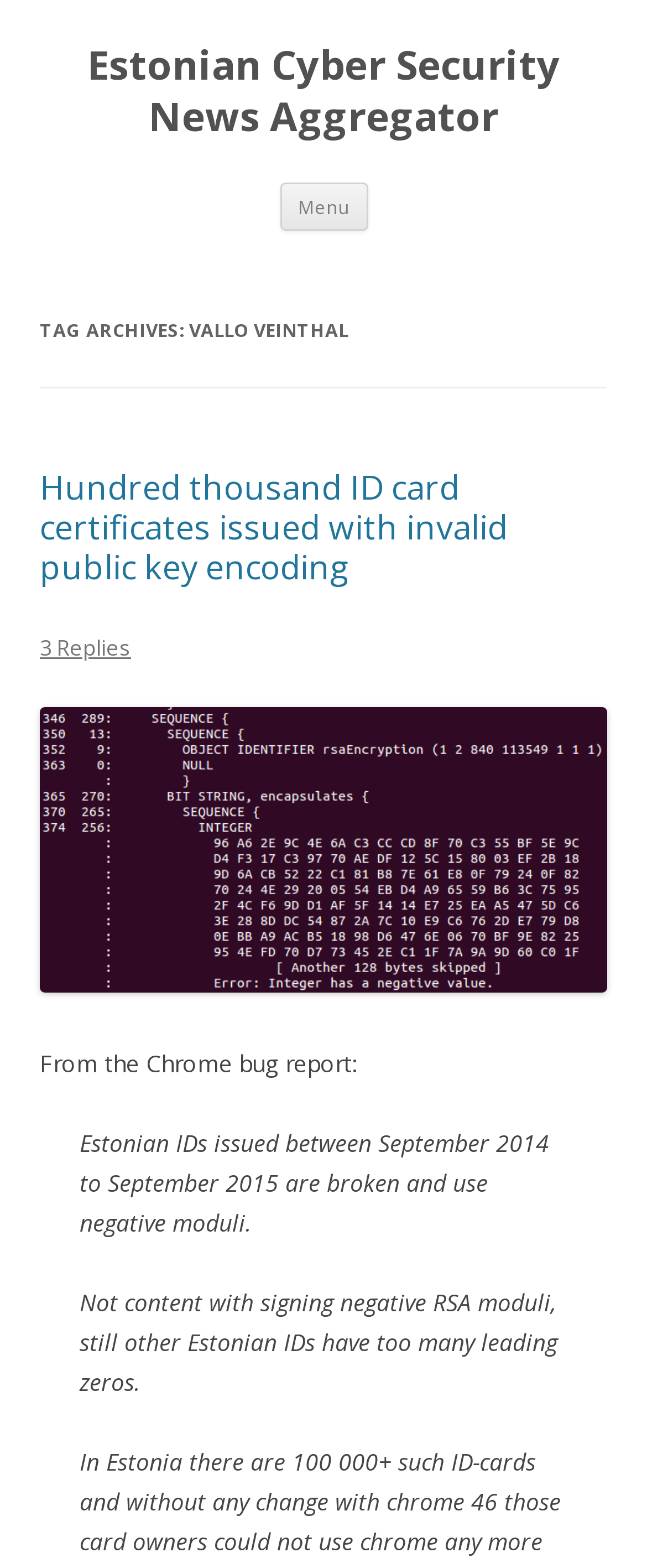What type of image is displayed on the webpage?
Please use the image to deliver a detailed and complete answer.

The image displayed on the webpage is related to ESTEID_RSA_negative_modulus, which is likely a visual representation of the issue with Estonian ID card certificates.